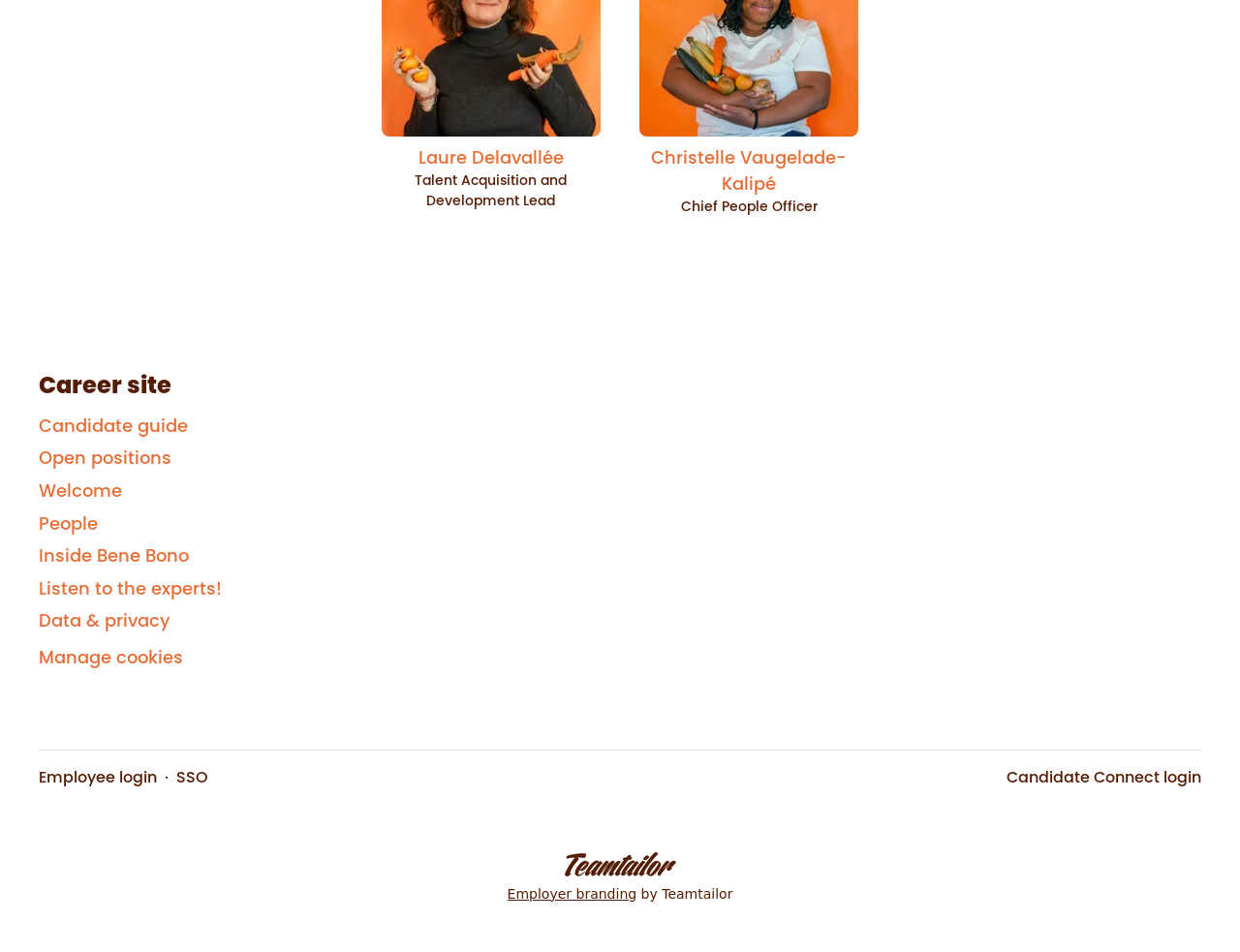Indicate the bounding box coordinates of the element that needs to be clicked to satisfy the following instruction: "Login as an employee". The coordinates should be four float numbers between 0 and 1, i.e., [left, top, right, bottom].

[0.031, 0.804, 0.127, 0.829]